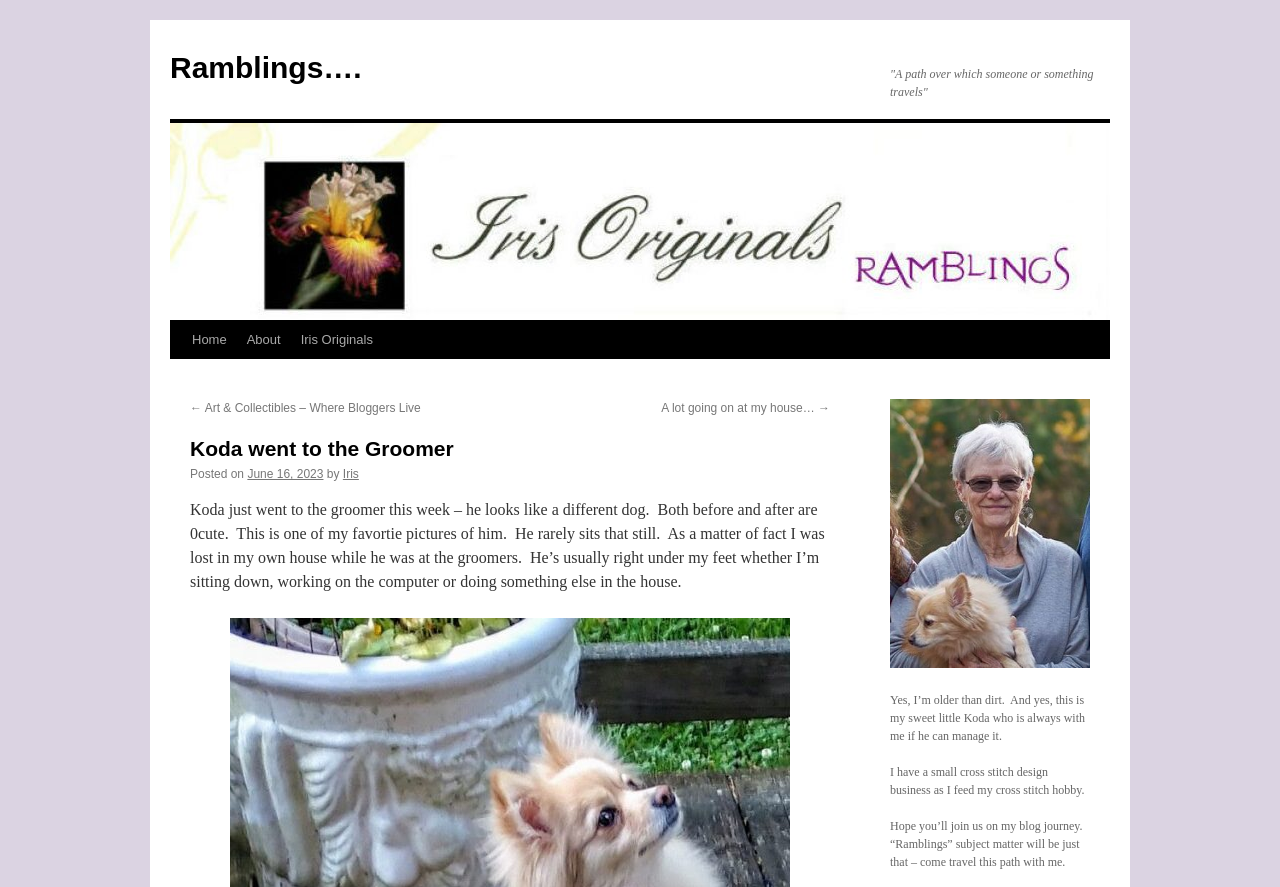Identify the bounding box coordinates for the UI element that matches this description: "June 16, 2023".

[0.193, 0.527, 0.253, 0.543]